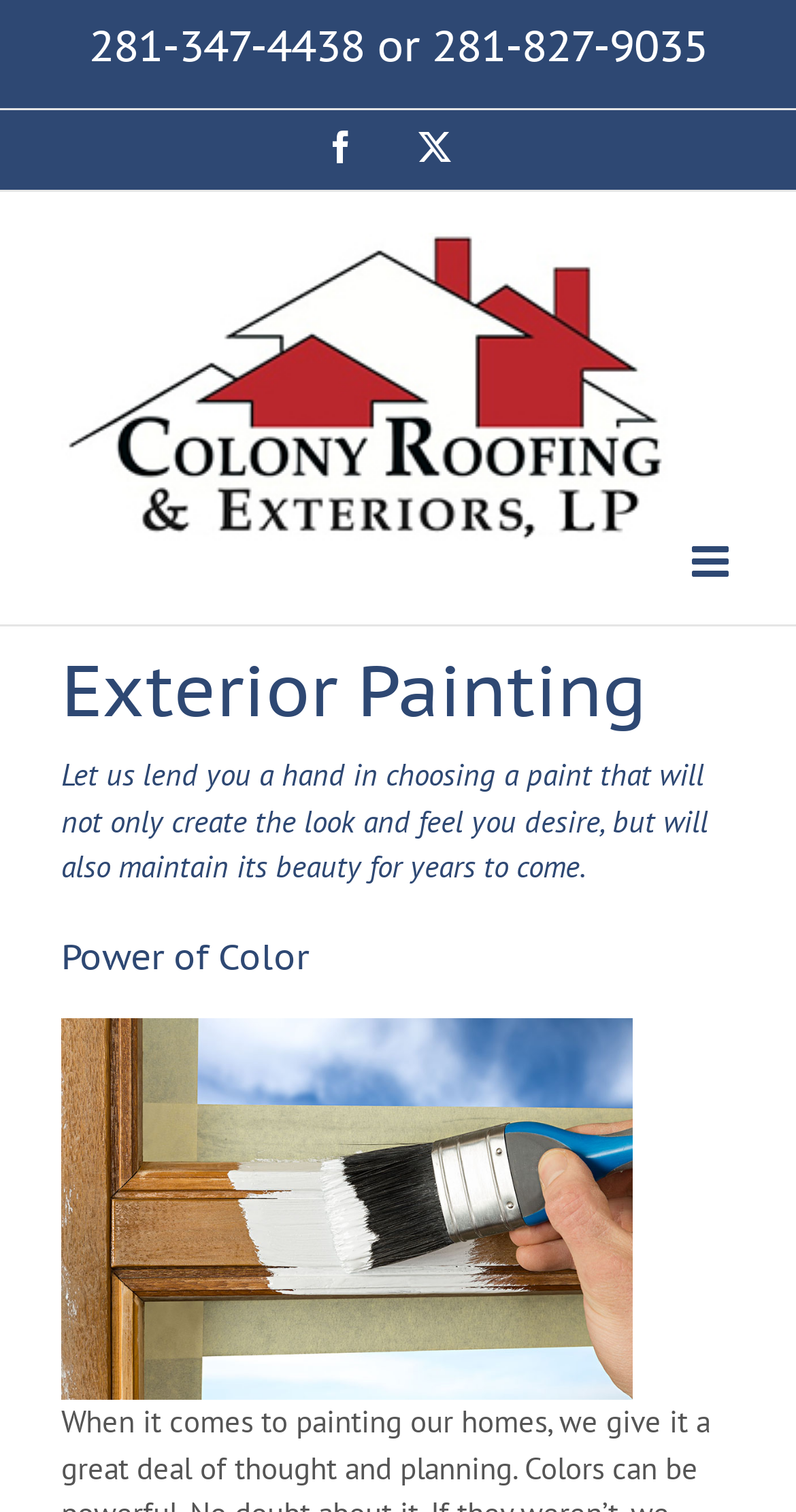Provide an in-depth caption for the elements present on the webpage.

The webpage is about exterior painting services offered by Colony Roofing & Exteriors. At the top left, there is a heading displaying two phone numbers, 281-347-4438 and 281-827-9035, which are also clickable links. Below these phone numbers, there are two social media links, Facebook and X, positioned side by side. To the right of these social media links, the Colony Roofing & Exteriors logo is displayed, which is also a clickable link.

On the top right, there is a toggle button to open the mobile menu. Below the logo, there is a page title bar that spans the entire width of the page. Within this bar, there are three headings: "Exterior Painting", "Let us lend you a hand in choosing a paint...", and "Power of Color". The second heading is a descriptive text that explains the purpose of the webpage.

Below the page title bar, there is a large image that takes up most of the page width, showcasing an exterior painting project in Katy. Overall, the webpage has a simple and clean layout, with a focus on providing information about exterior painting services and showcasing the company's work.